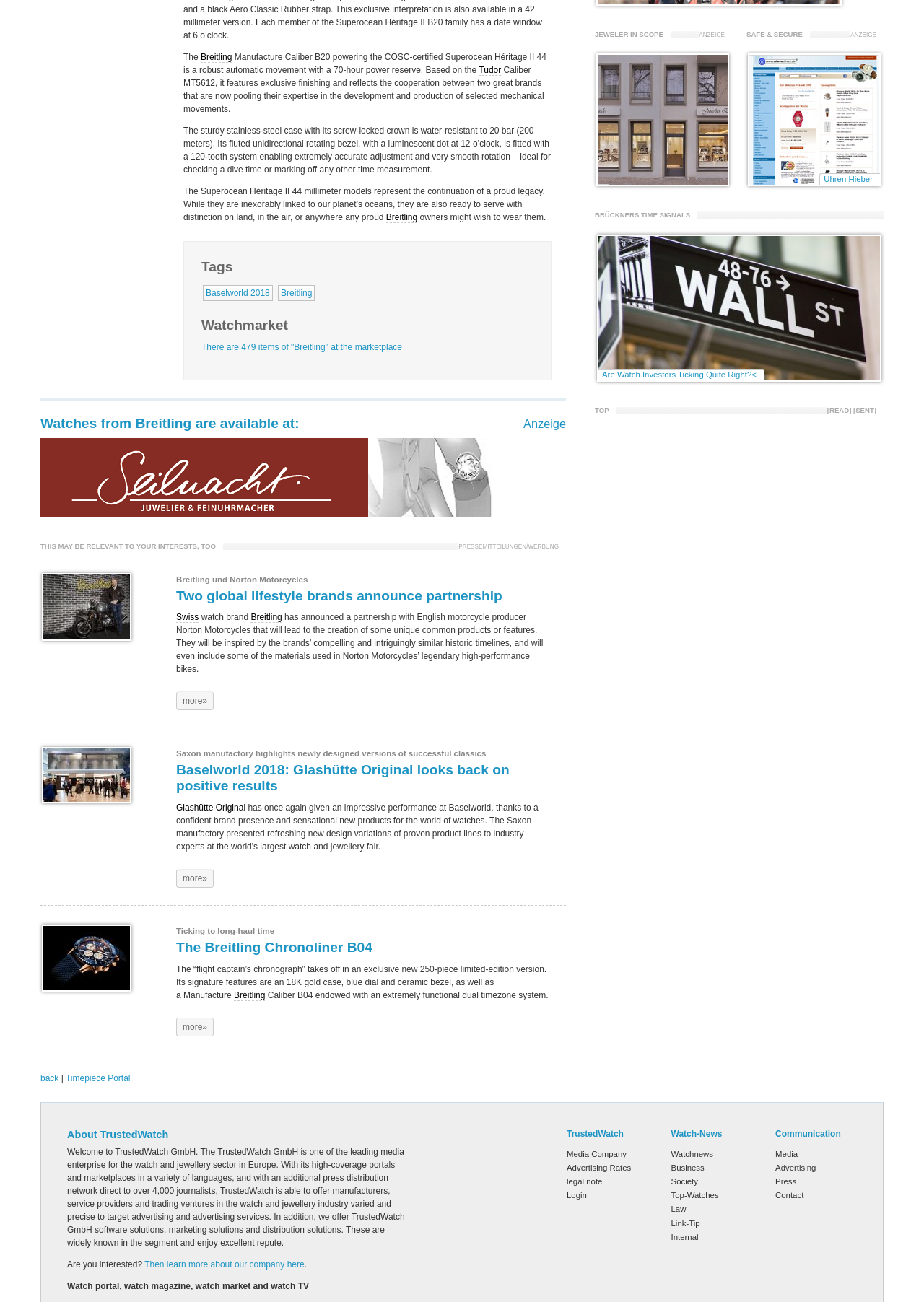Please provide the bounding box coordinate of the region that matches the element description: Timepiece Portal. Coordinates should be in the format (top-left x, top-left y, bottom-right x, bottom-right y) and all values should be between 0 and 1.

[0.071, 0.824, 0.141, 0.832]